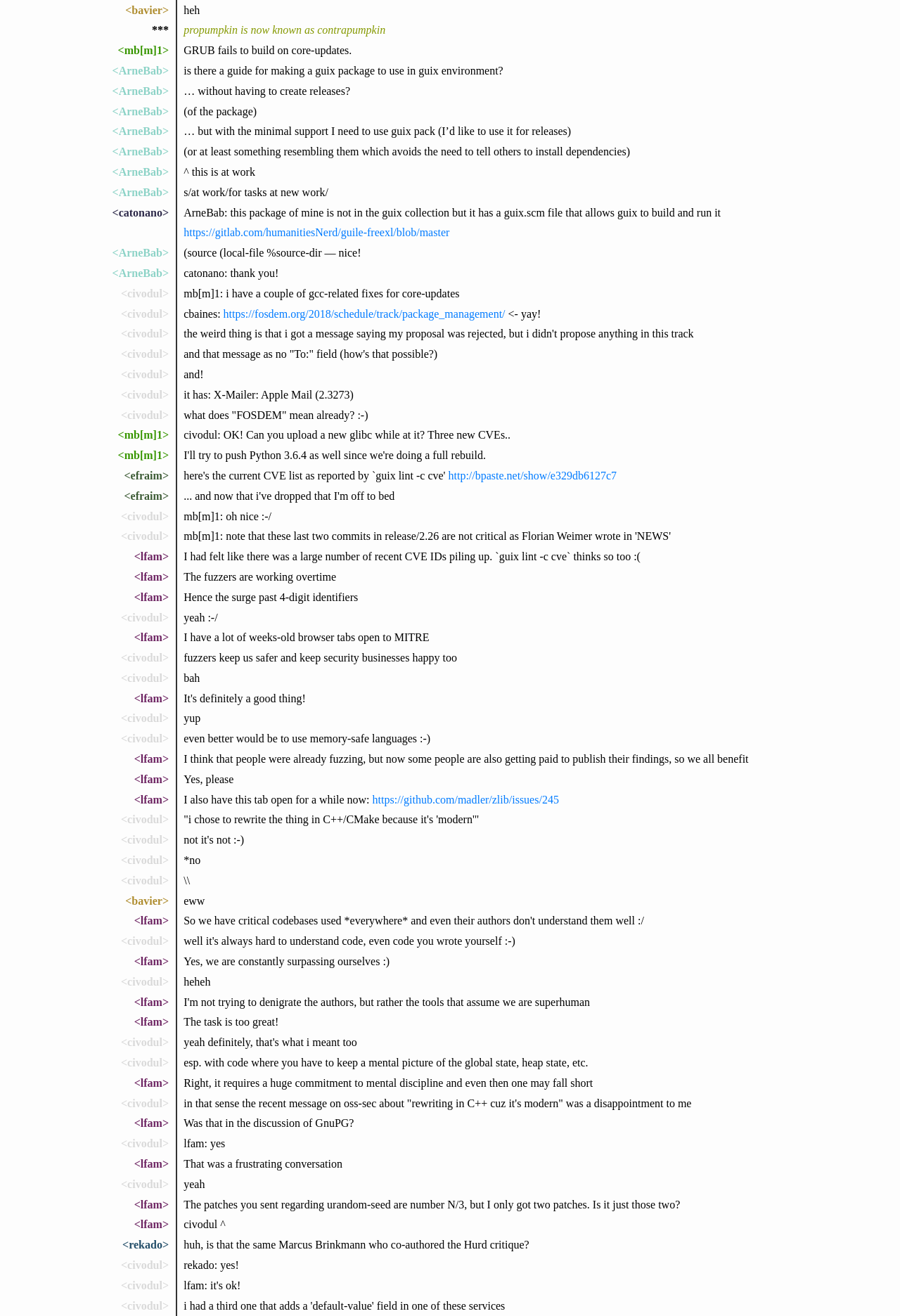What is the URL mentioned in the conversation?
Please use the image to provide a one-word or short phrase answer.

https://gitlab.com/humanitiesNerd/guile-freexl/blob/master